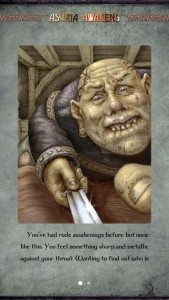Look at the image and give a detailed response to the following question: What is the theme of the game?

The caption suggests that the game's themes are mystery and suspense, as the artwork captures the essence of the story, highlighting the investigator's dangerous confrontation in the ominous setting of Casporur.